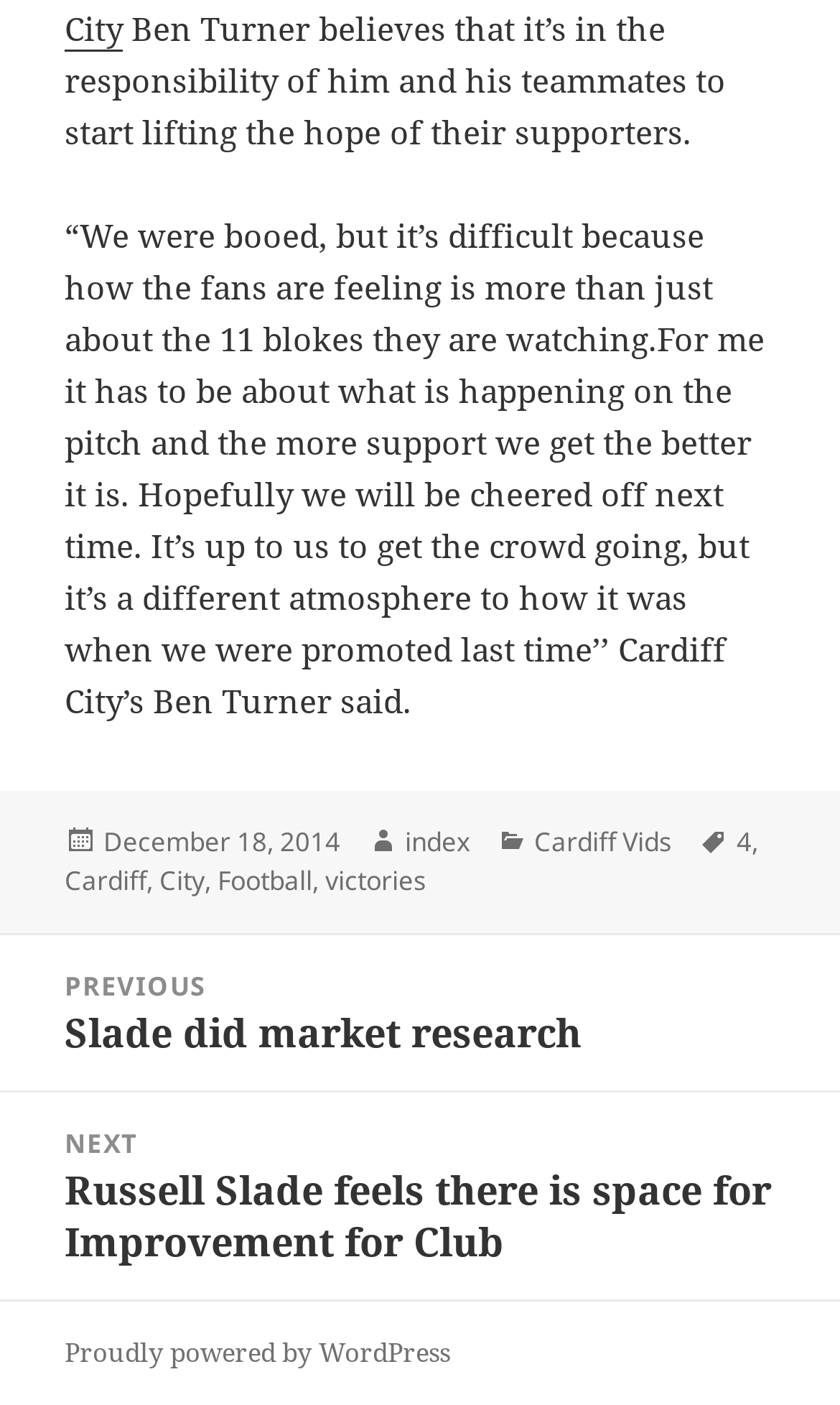Please find the bounding box coordinates of the element that must be clicked to perform the given instruction: "Check WordPress powered by". The coordinates should be four float numbers from 0 to 1, i.e., [left, top, right, bottom].

[0.077, 0.949, 0.536, 0.977]